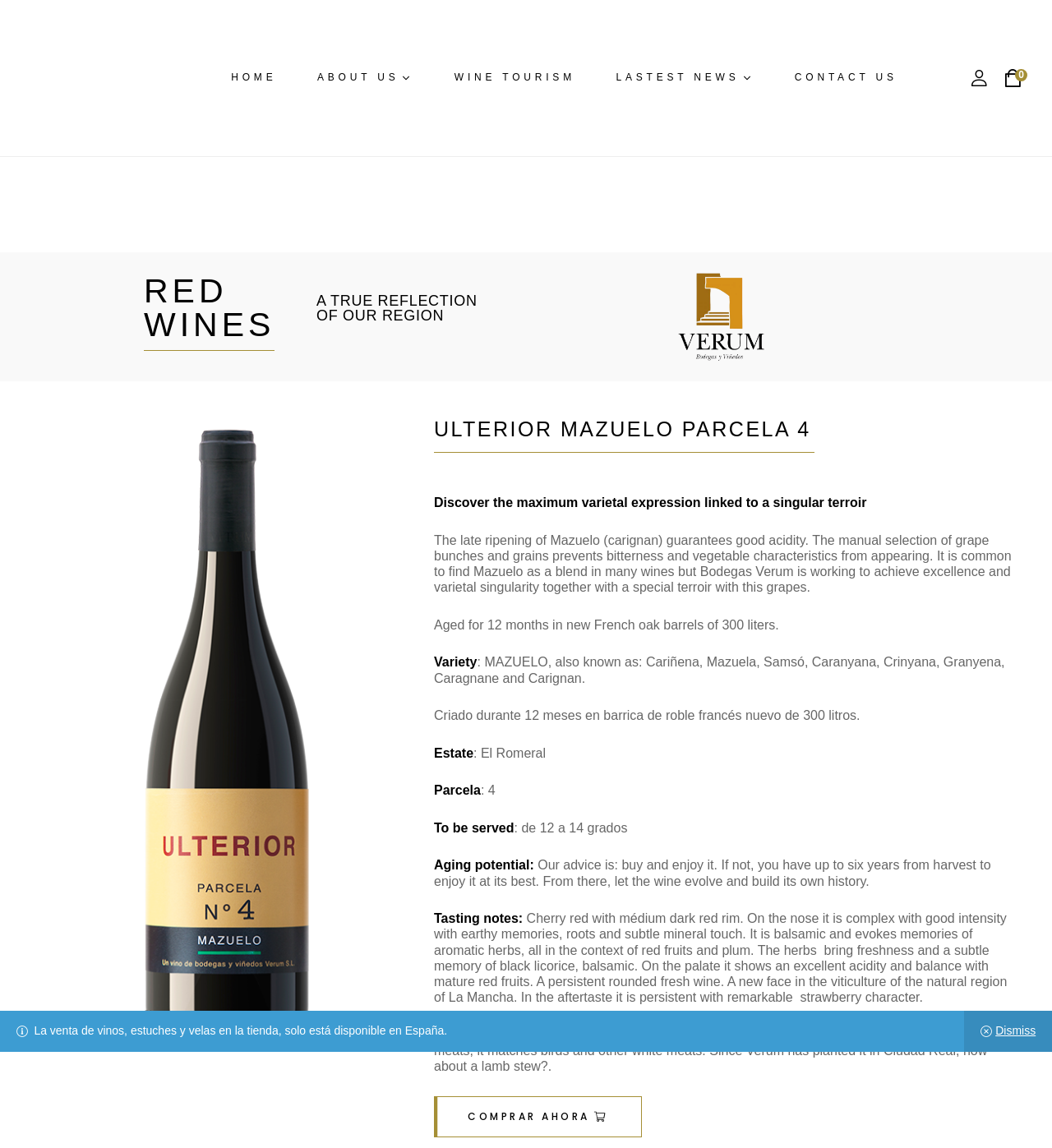Create a detailed summary of the webpage's content and design.

This webpage is about a wine product, specifically the "ULTERIOR MAZUELO PARCELA 4" from Bodegas VERUM. At the top left, there is a logo and a link to "Bodegas VERUM" with an image of the same name. Next to it, there is a text "Tienda de Vinos Online" (Online Wine Store). 

On the top navigation bar, there are links to "HOME", "ABOUT US", "WINE TOURISM", "LASTEST NEWS", and "CONTACT US". 

On the right side of the top navigation bar, there are two social media links, one with a Facebook icon and another with a Twitter icon.

Below the navigation bar, there is a section dedicated to the wine product. It starts with two headings, "RED WINES" and "A TRUE REFLECTION OF OUR REGION". 

Below the headings, there is an image of the wine bottle, "Tinto Ulterior Mazuelo". The wine name "ULTERIOR MAZUELO PARCELA 4" is displayed prominently. 

There are several paragraphs of text describing the wine, including its characteristics, production process, and tasting notes. The text is divided into sections with headings such as "Variety", "Estate", "Parcela", "To be served", "Aging potential", "Tasting notes", and "Food pairing". 

At the bottom of the page, there is a call-to-action button "COMPRAR AHORA" (Buy Now) and a note stating that wine sales are only available in Spain. There is also a "Dismiss" button on the bottom right corner.